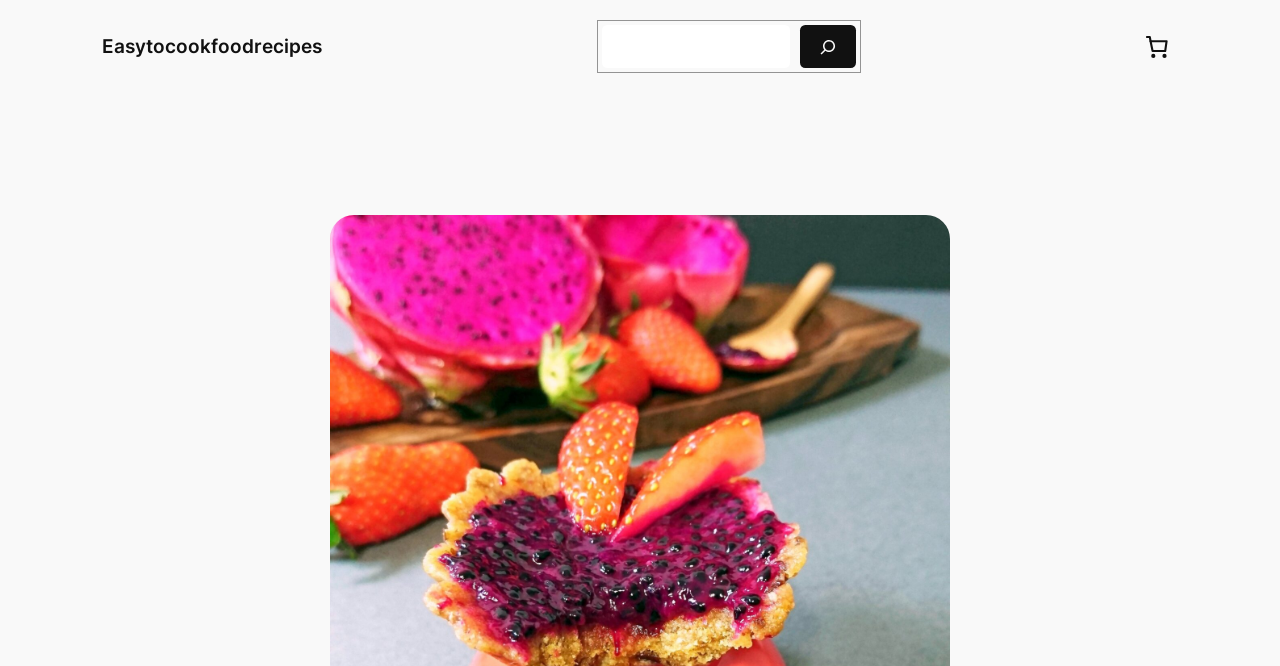Determine the bounding box coordinates for the UI element described. Format the coordinates as (top-left x, top-left y, bottom-right x, bottom-right y) and ensure all values are between 0 and 1. Element description: aria-label="Search"

[0.624, 0.038, 0.667, 0.102]